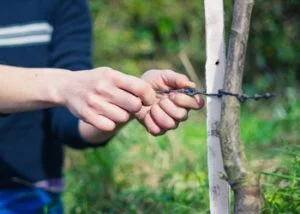Generate a descriptive account of all visible items and actions in the image.

The image captures a close-up of a person securing a young tree using a synthetic rope and a stake. The individual is engaging in tree anchoring, an important practice to provide additional stability to newly planted or younger trees. In the background, a vibrant, green landscape suggests a healthy outdoor environment. This technique helps prevent the tree from being uprooted during strong winds, allowing it to withstand harsh weather conditions. The image illustrates the care and method involved in ensuring that young trees are properly anchored while still allowing them room to flex and sway naturally with the wind, promoting healthy growth and strength.